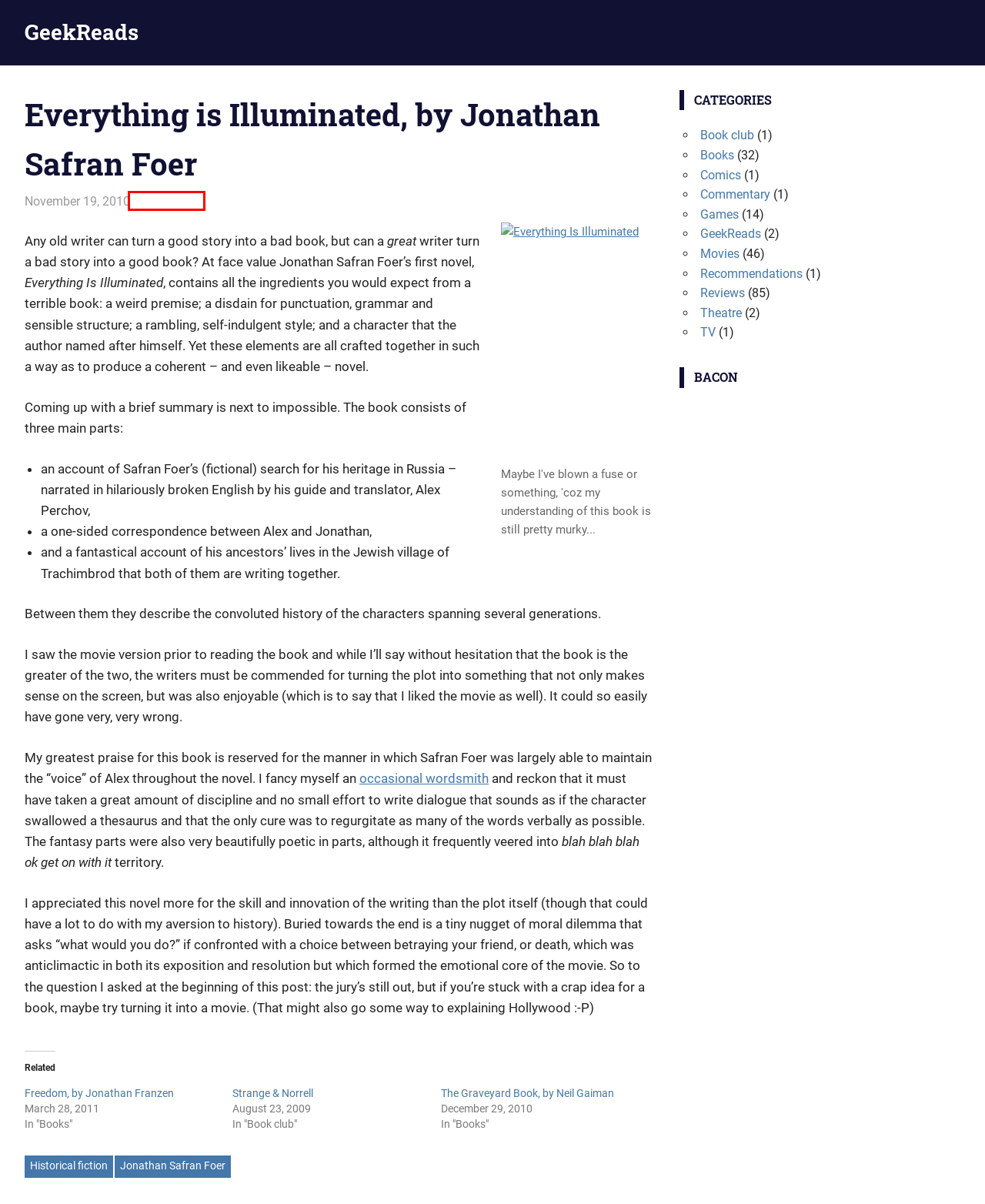Observe the screenshot of a webpage with a red bounding box highlighting an element. Choose the webpage description that accurately reflects the new page after the element within the bounding box is clicked. Here are the candidates:
A. Book club – GeekReads
B. Jonathan Safran Foer – GeekReads
C. Comics – GeekReads
D. Reviews – GeekReads
E. Caesar Wong – GeekReads
F. Freedom, by Jonathan Franzen – GeekReads
G. Books – GeekReads
H. Recommendations – GeekReads

E